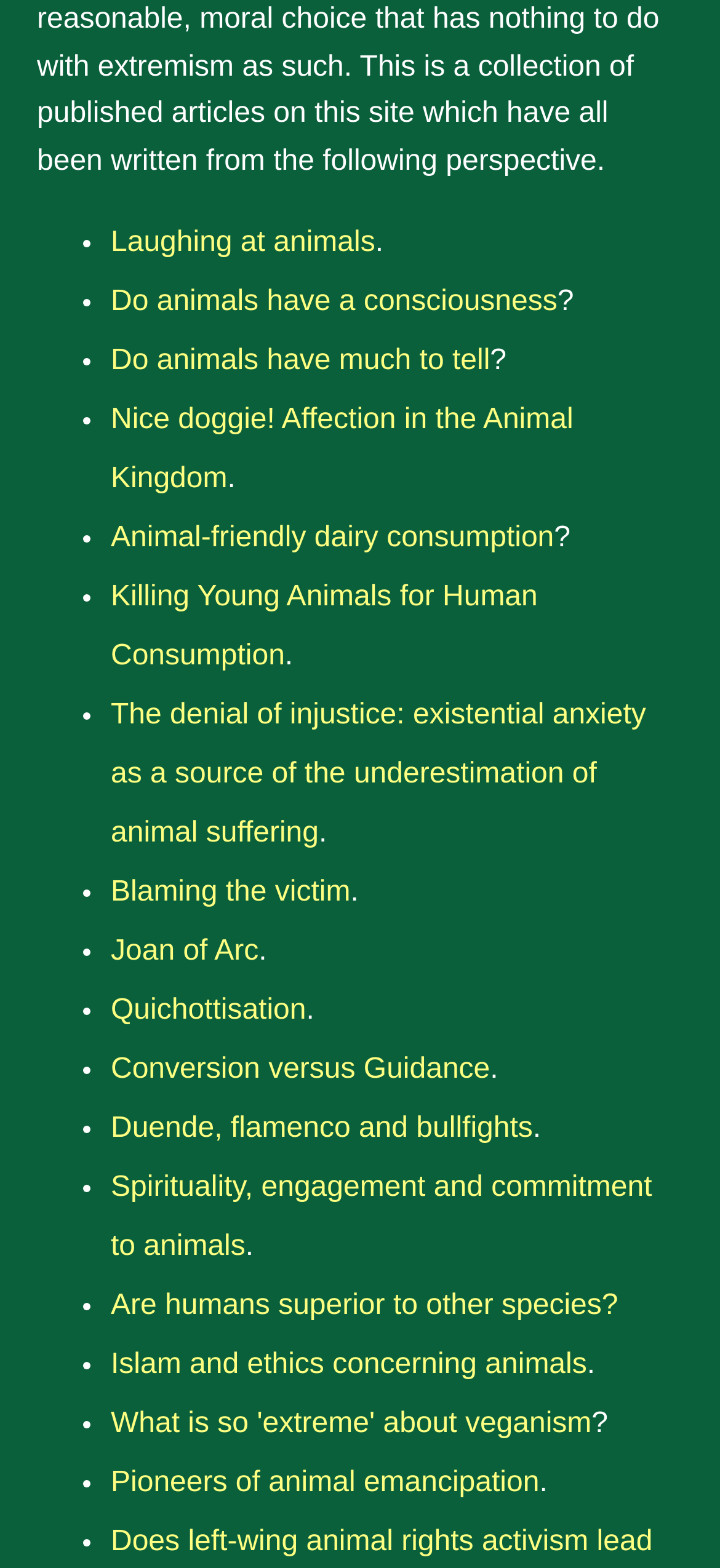How many links are on this webpage?
Look at the image and answer the question using a single word or phrase.

20